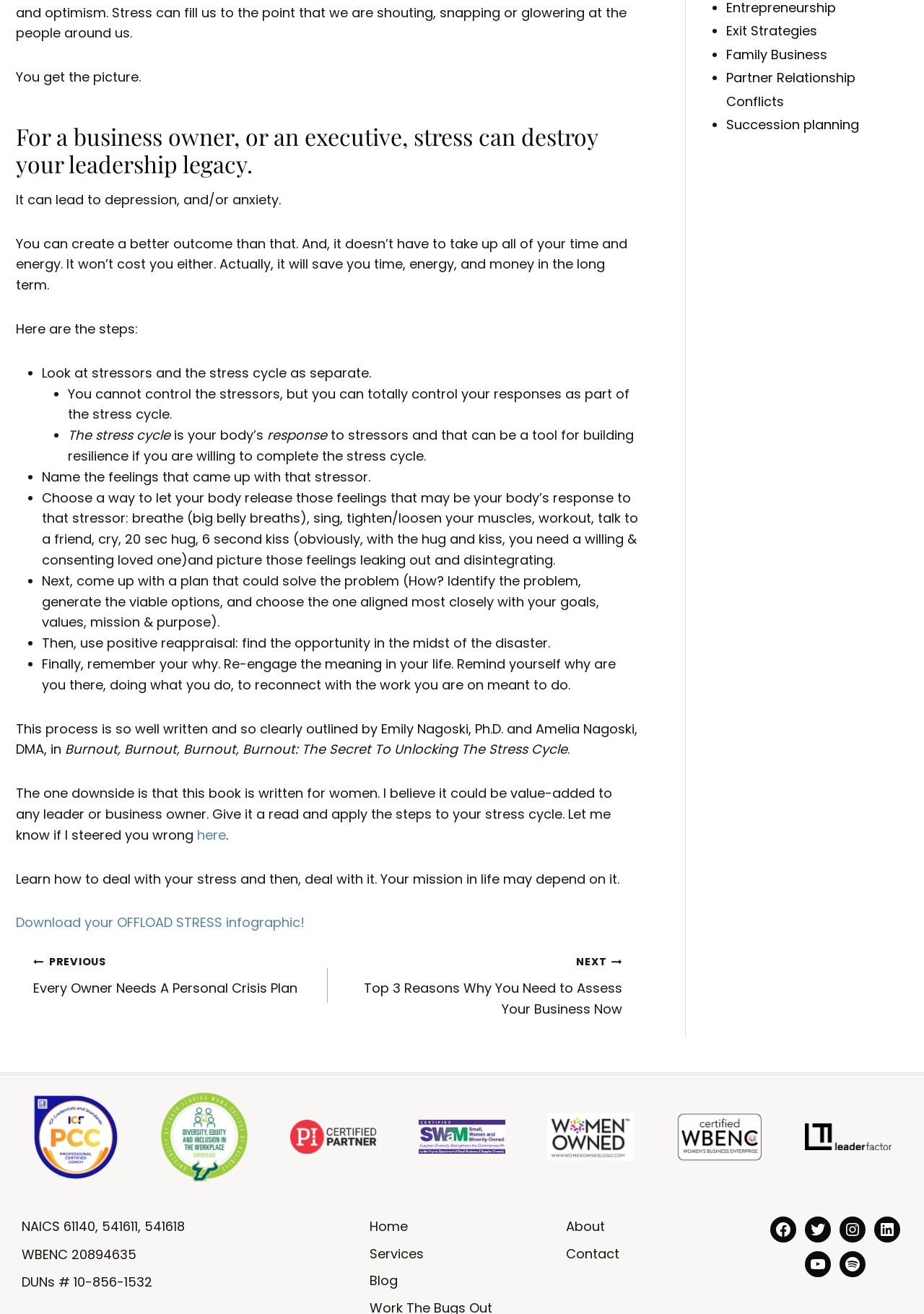Determine the bounding box coordinates of the clickable element to achieve the following action: 'Download the OFFLOAD STRESS infographic'. Provide the coordinates as four float values between 0 and 1, formatted as [left, top, right, bottom].

[0.017, 0.695, 0.33, 0.709]